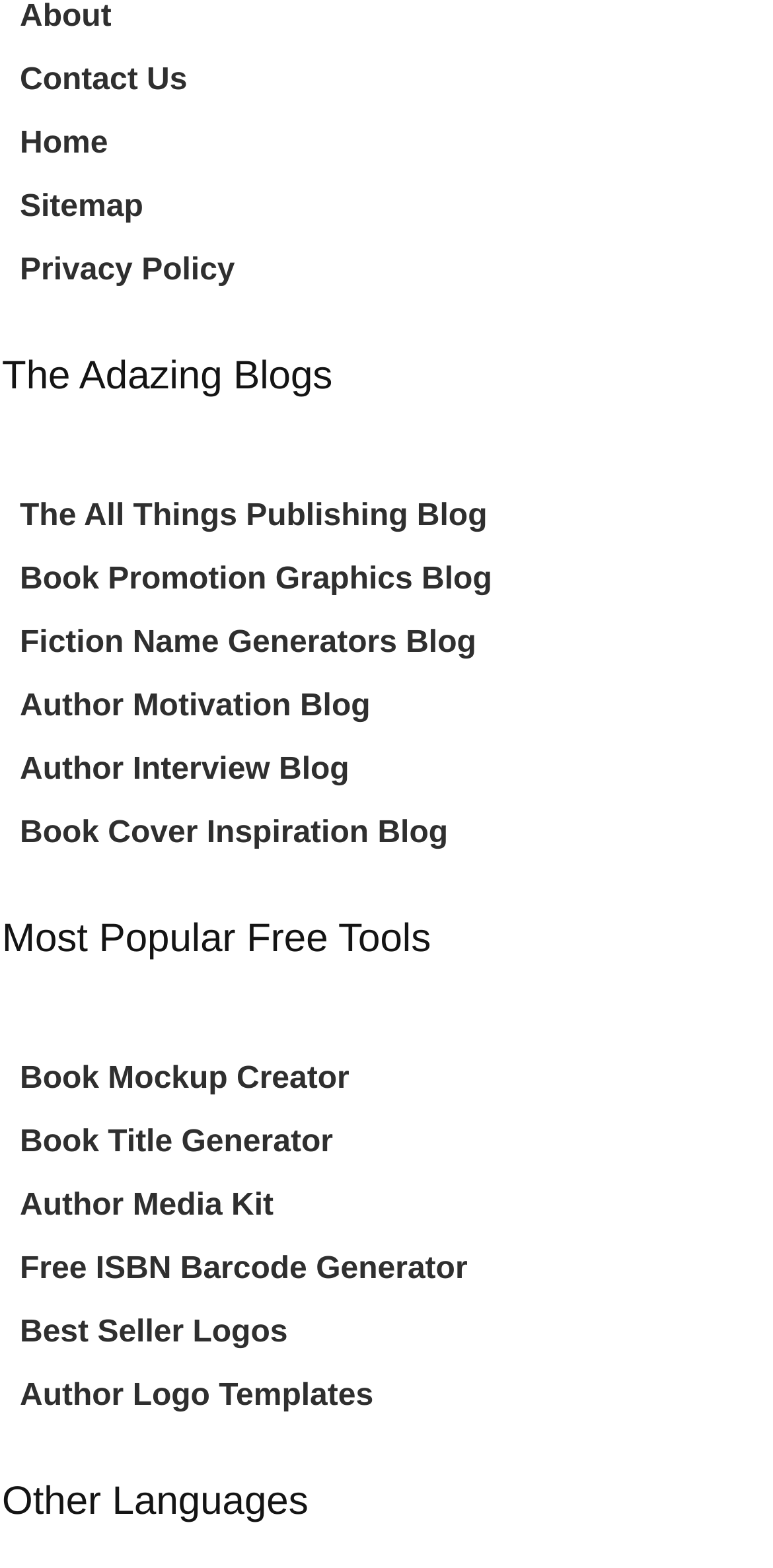Locate the bounding box of the UI element with the following description: "Book Cover Inspiration Blog".

[0.026, 0.511, 0.58, 0.552]